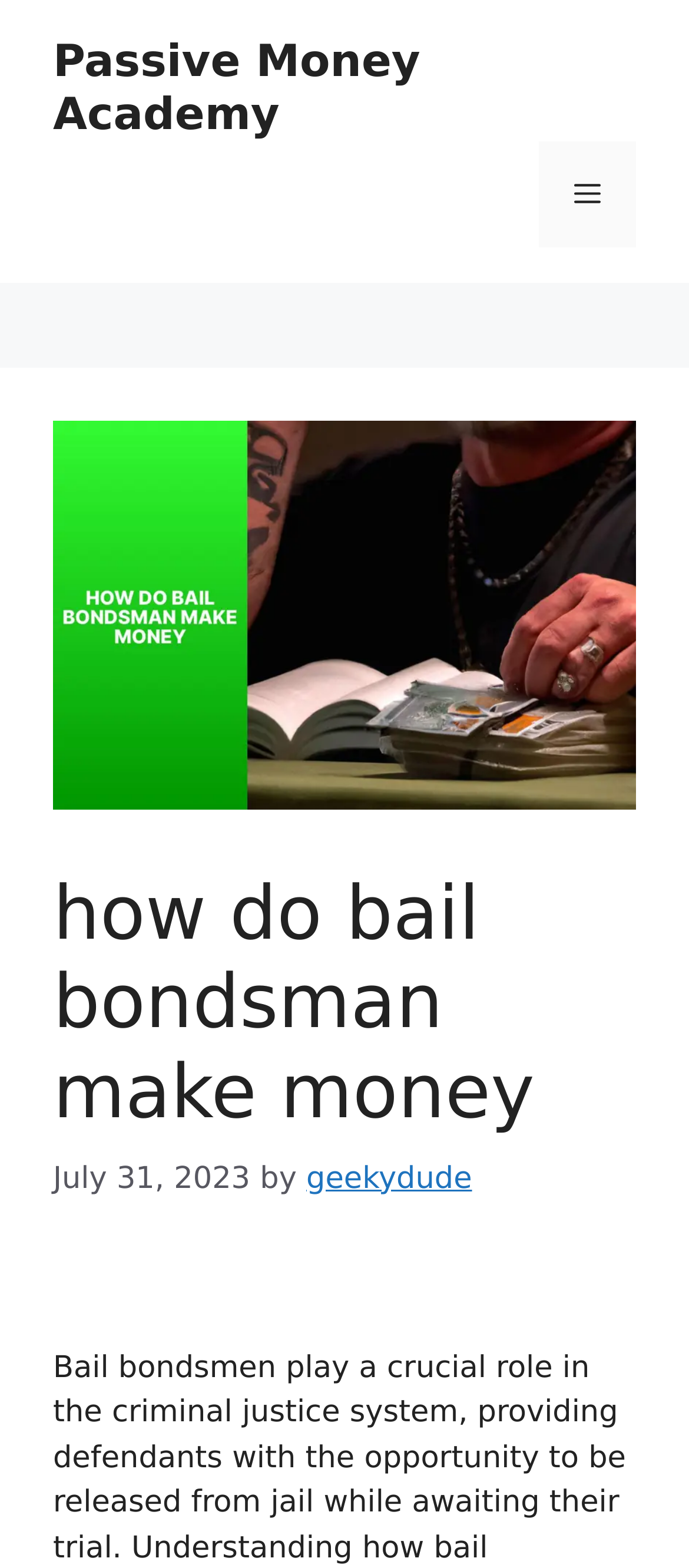Please provide a brief answer to the following inquiry using a single word or phrase:
Is the menu expanded?

No